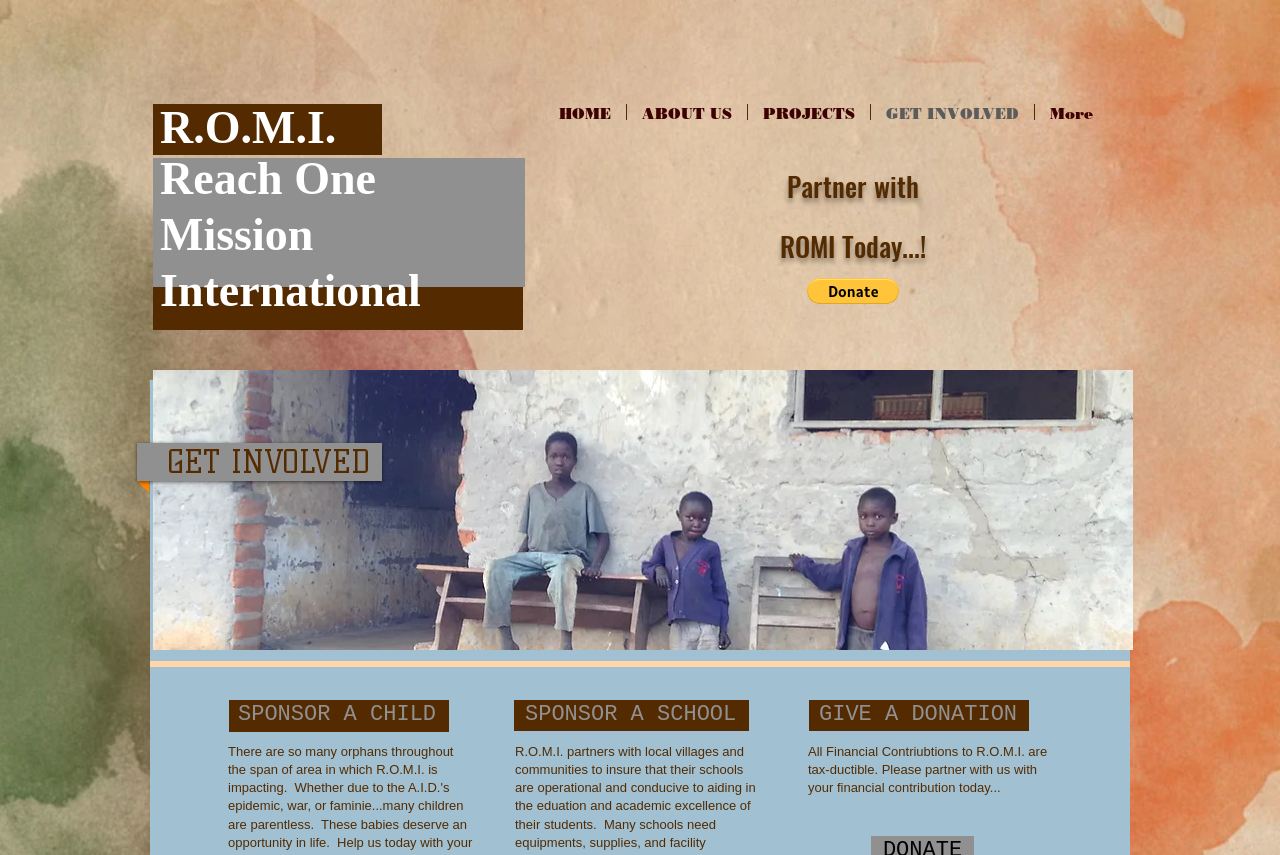How many navigation links are there?
We need a detailed and exhaustive answer to the question. Please elaborate.

I counted the number of links under the 'Site' navigation element, which are 'HOME', 'ABOUT US', 'PROJECTS', and 'GET INVOLVED', so there are 4 navigation links.